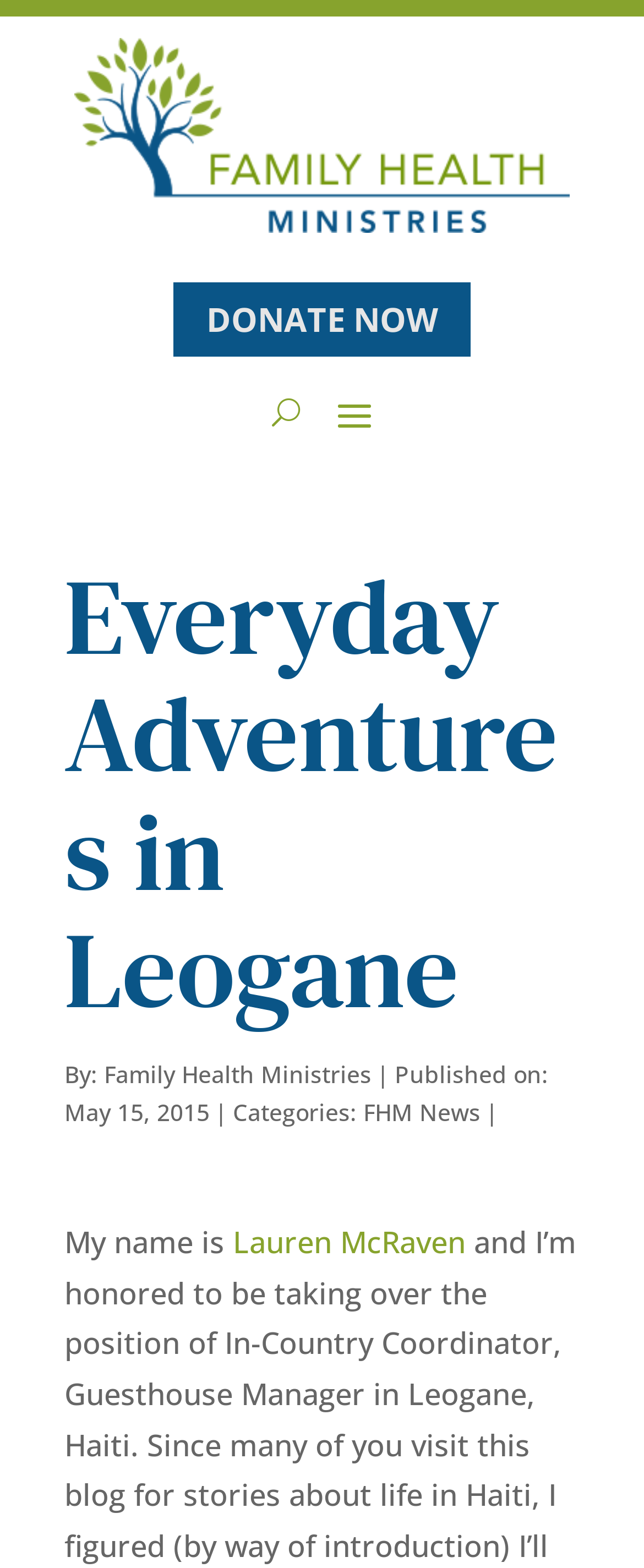For the given element description DONATE NOW, determine the bounding box coordinates of the UI element. The coordinates should follow the format (top-left x, top-left y, bottom-right x, bottom-right y) and be within the range of 0 to 1.

[0.269, 0.18, 0.731, 0.227]